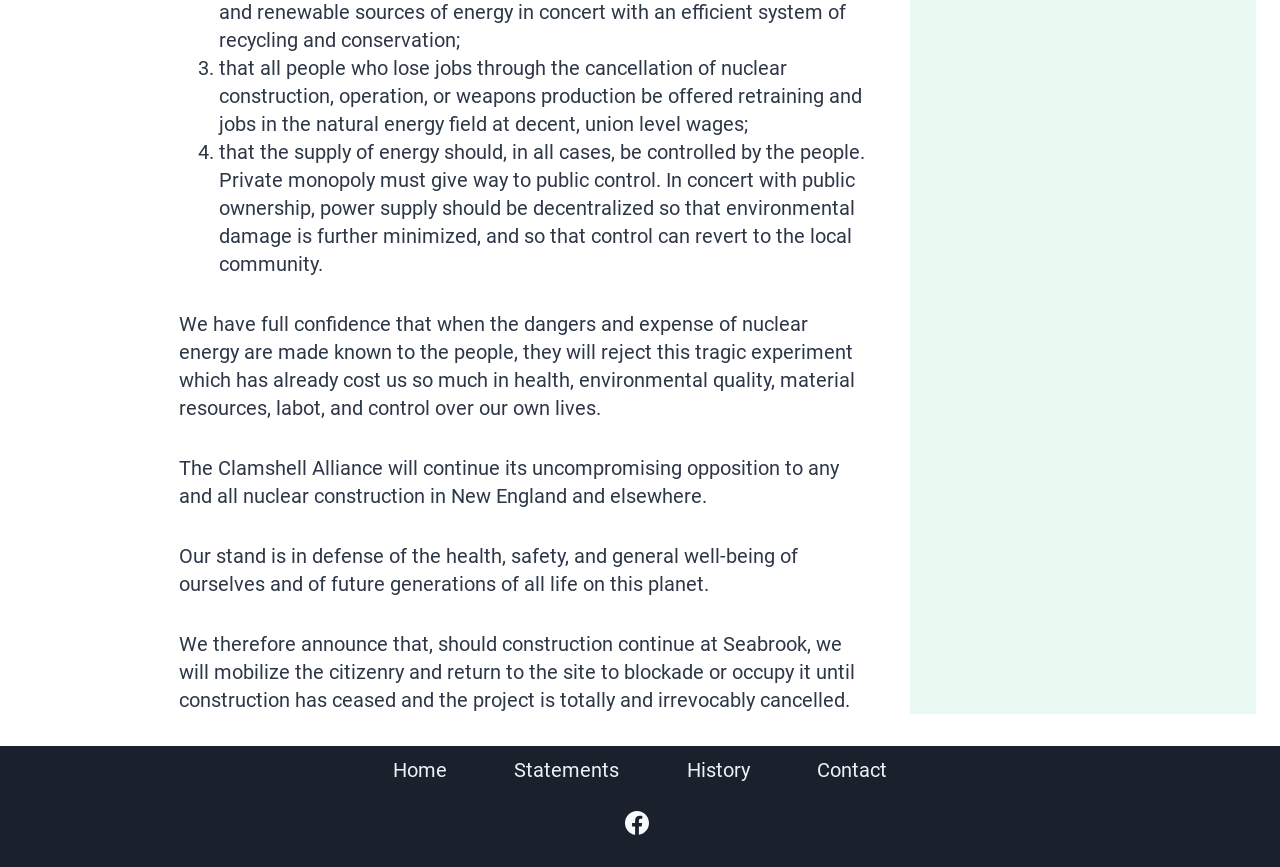What is the location mentioned in the webpage?
Using the details shown in the screenshot, provide a comprehensive answer to the question.

The webpage mentions Seabrook as a location where construction is taking place, and where the Clamshell Alliance will mobilize to blockade or occupy the site if construction continues.